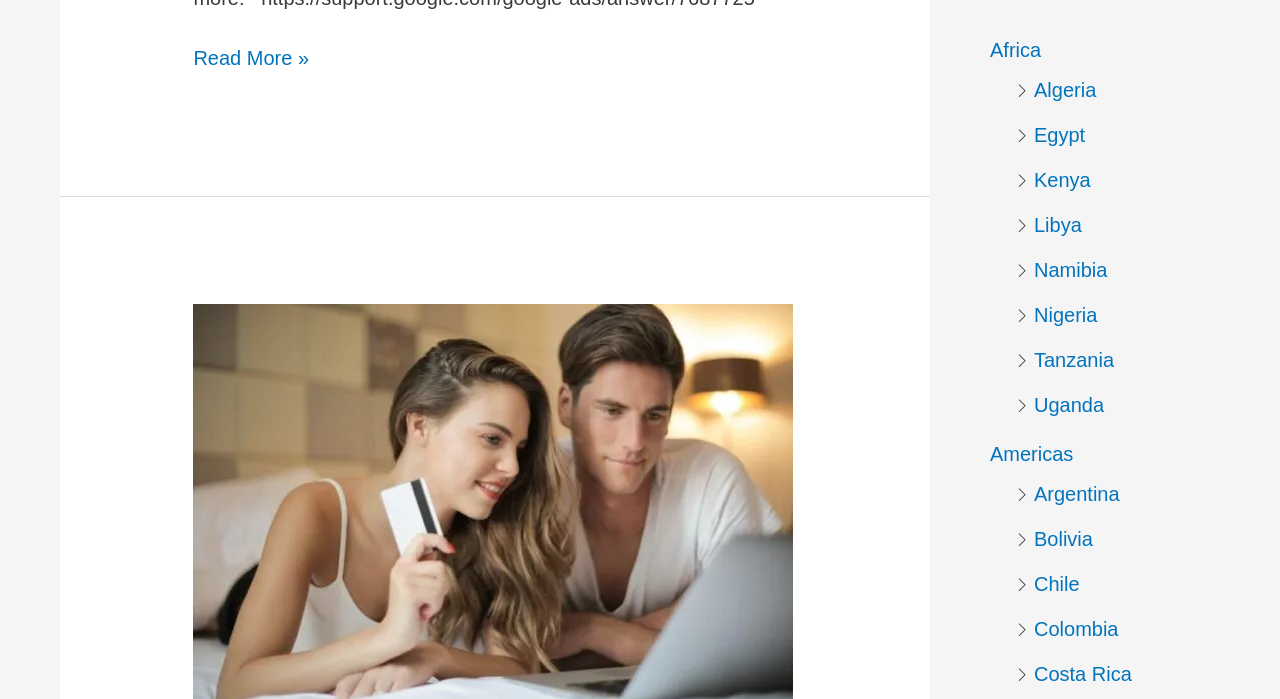Identify the bounding box for the given UI element using the description provided. Coordinates should be in the format (top-left x, top-left y, bottom-right x, bottom-right y) and must be between 0 and 1. Here is the description: Privacy Policy Read More »

[0.151, 0.061, 0.241, 0.104]